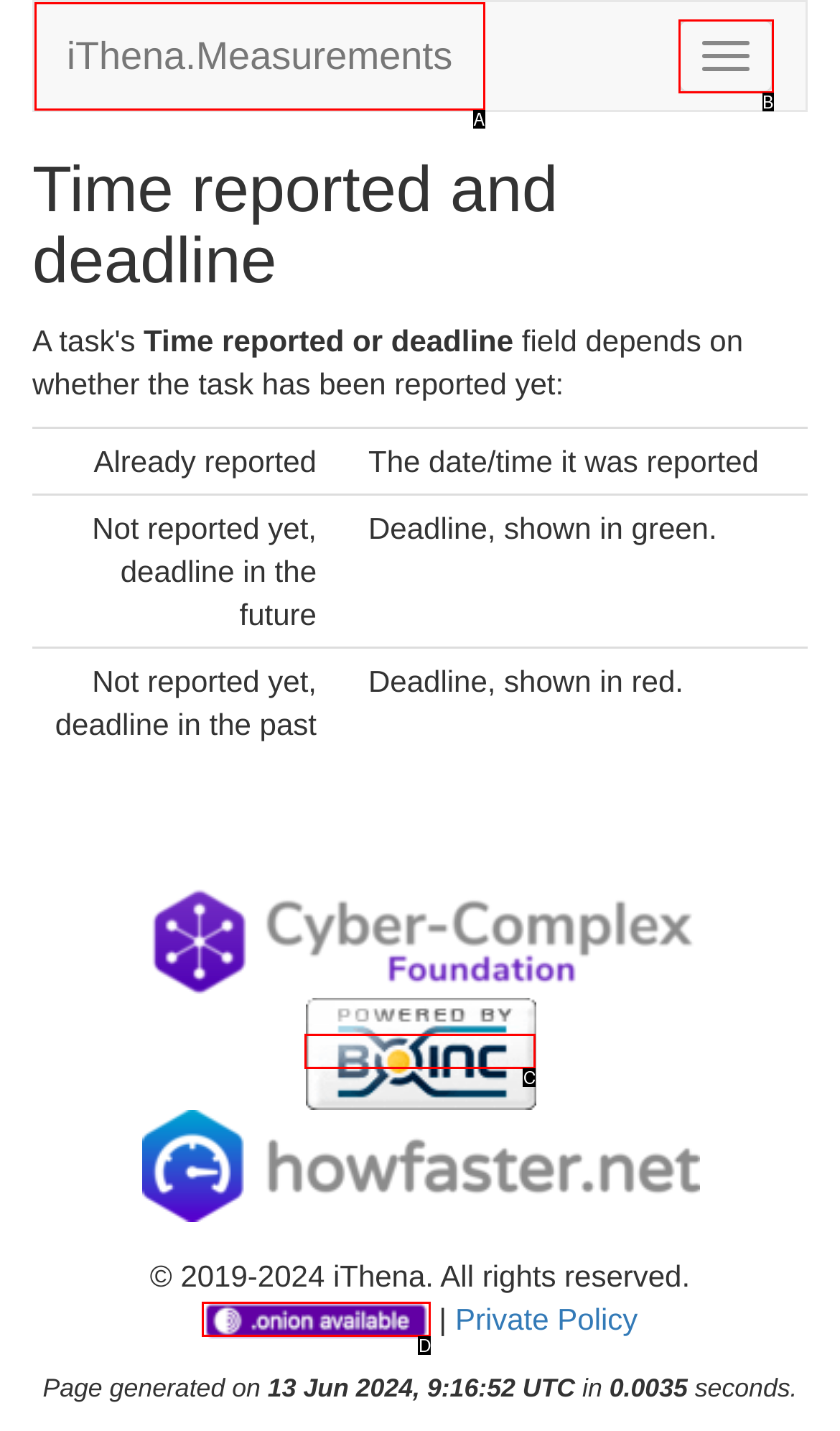From the provided choices, determine which option matches the description: Cookie Settings. Respond with the letter of the correct choice directly.

None